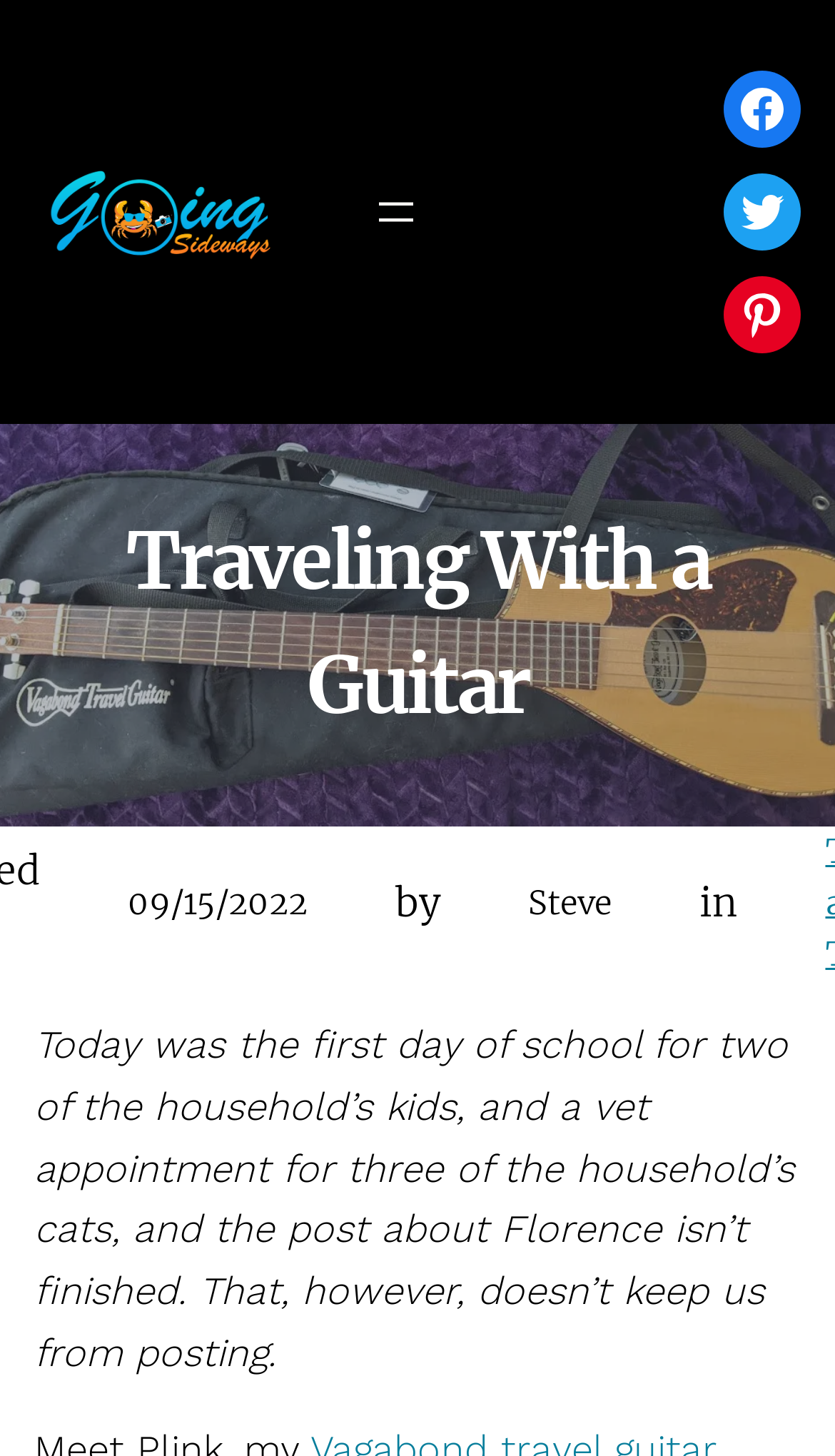What is the date of the post?
Provide a well-explained and detailed answer to the question.

I found the date of the post by looking at the time element, which contains the static text '09/15/2022'. This suggests that the post was published on September 15, 2022.